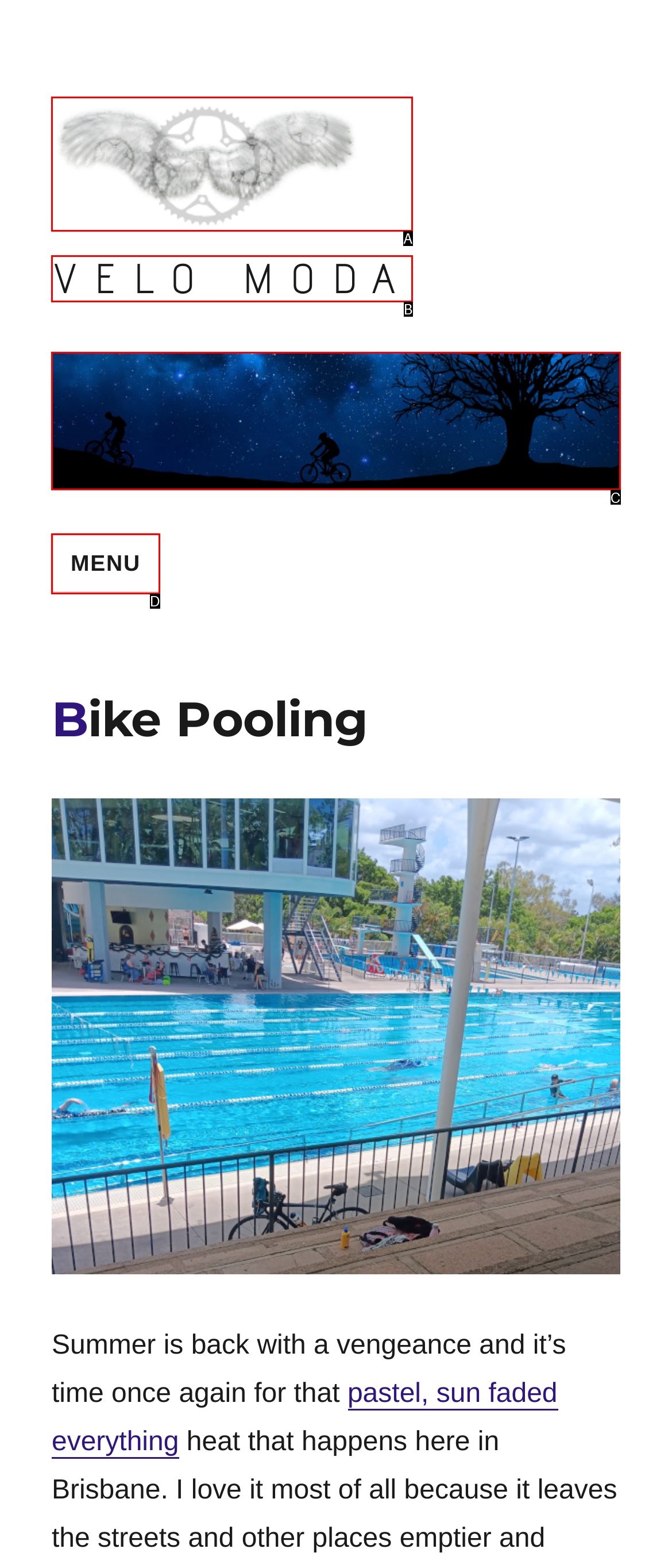Select the option that matches this description: Menu
Answer by giving the letter of the chosen option.

D